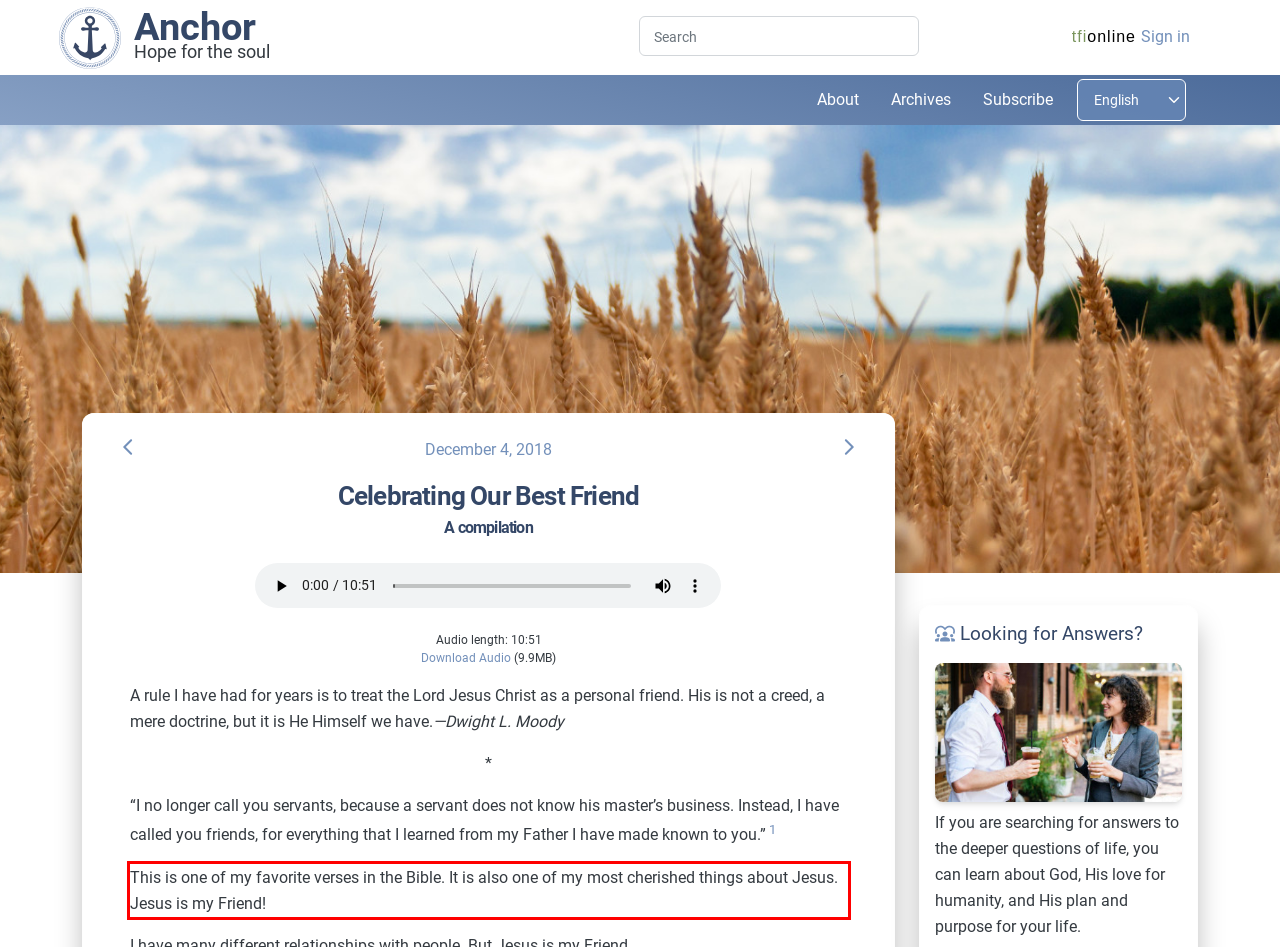Identify the text inside the red bounding box in the provided webpage screenshot and transcribe it.

This is one of my favorite verses in the Bible. It is also one of my most cherished things about Jesus. Jesus is my Friend!